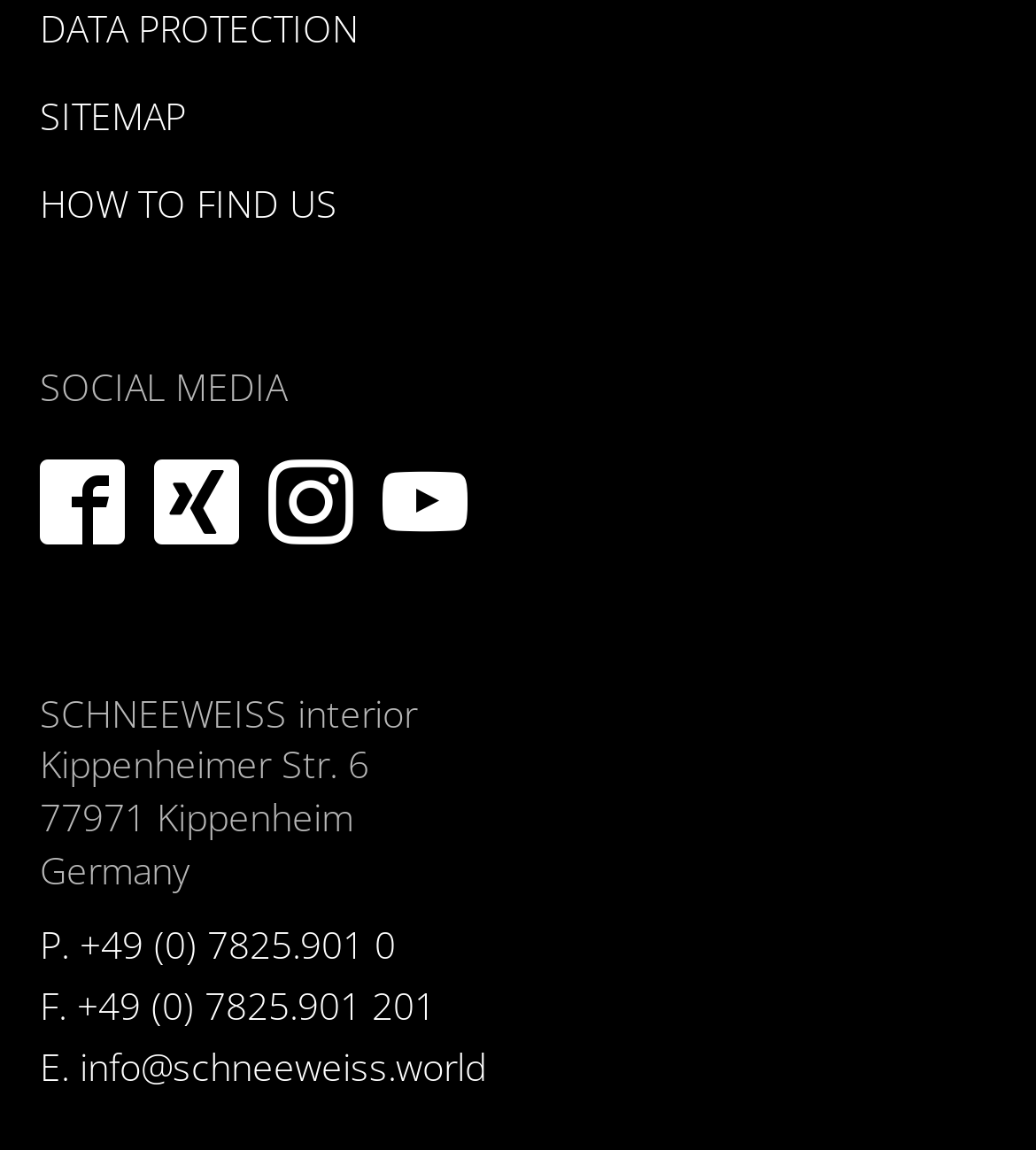Determine the bounding box coordinates of the section to be clicked to follow the instruction: "Share on Facebook". The coordinates should be given as four float numbers between 0 and 1, formatted as [left, top, right, bottom].

None